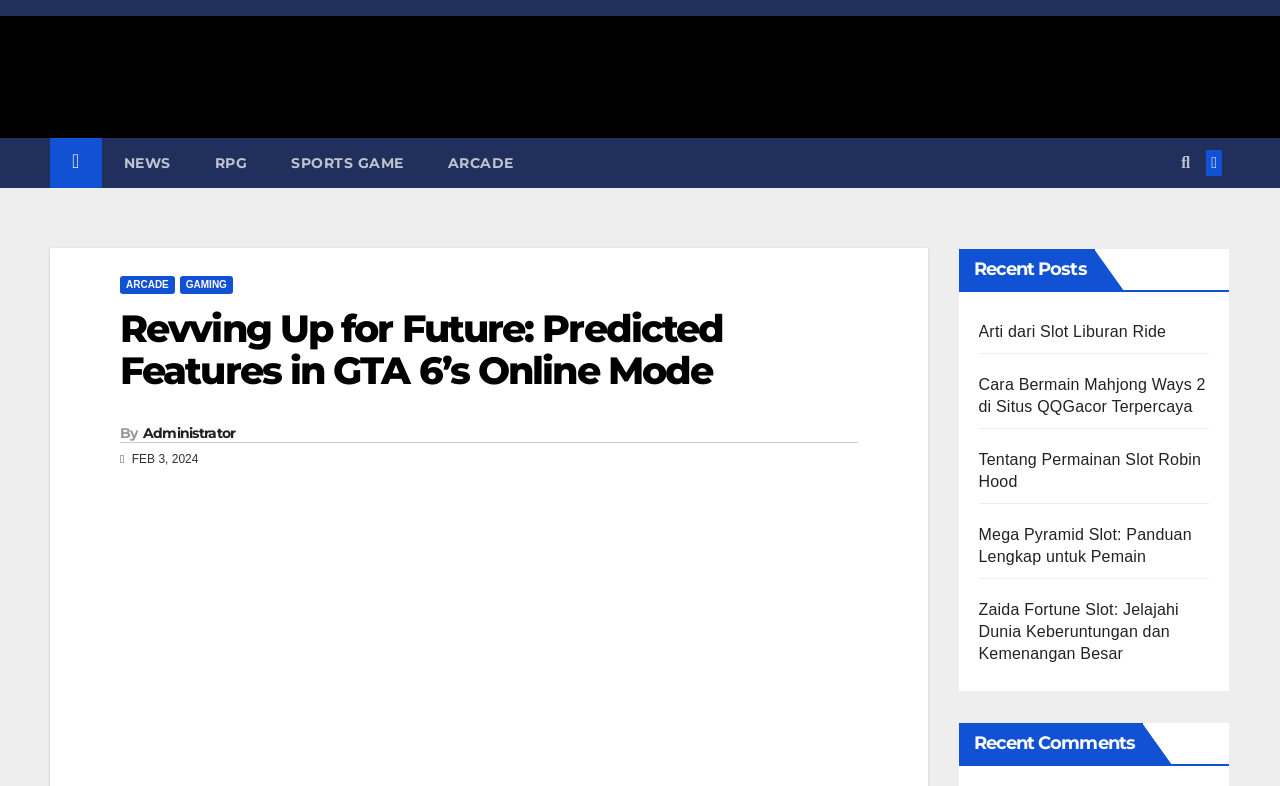Provide the bounding box coordinates of the HTML element described as: "Arcade". The bounding box coordinates should be four float numbers between 0 and 1, i.e., [left, top, right, bottom].

[0.333, 0.176, 0.419, 0.239]